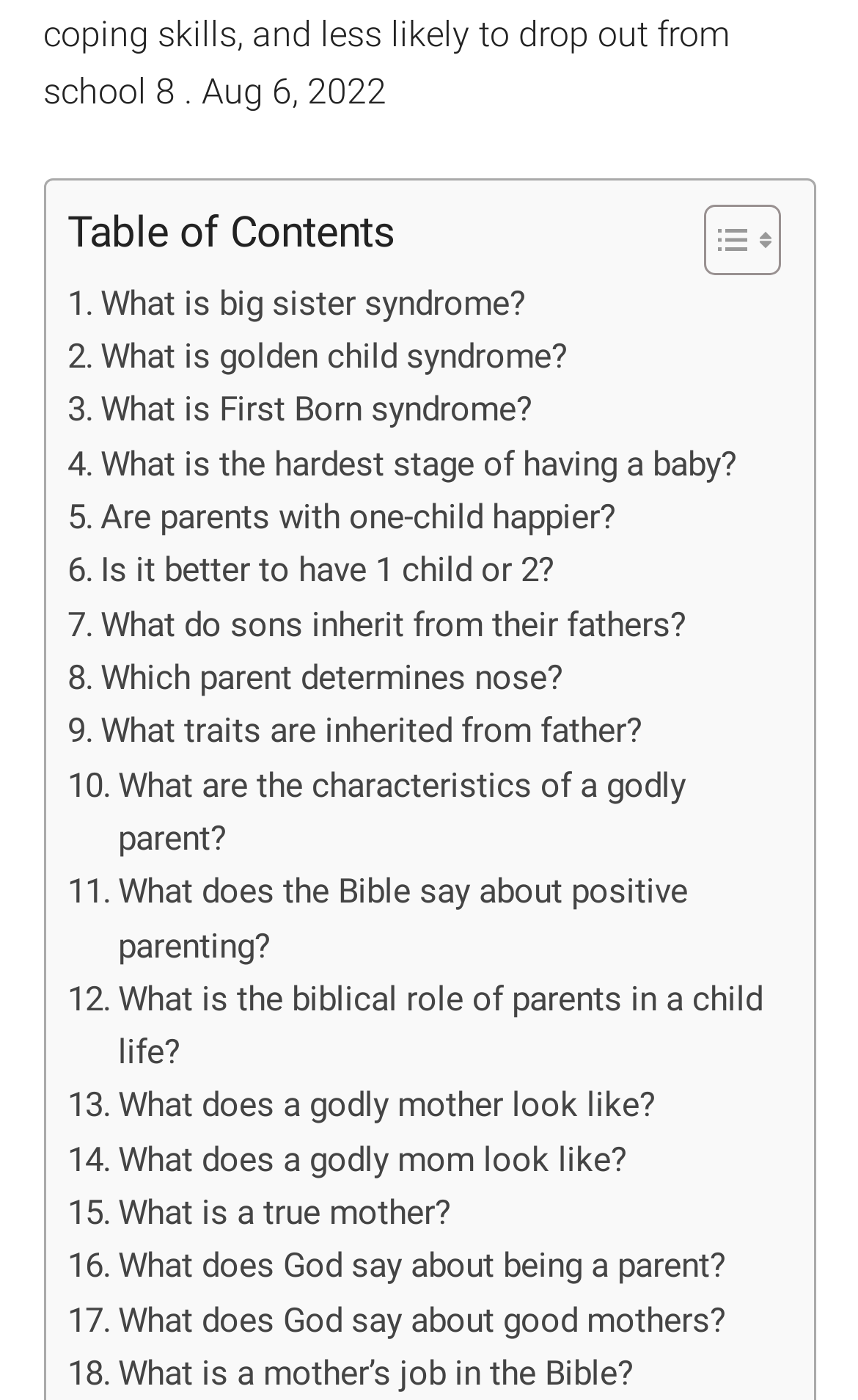Please mark the clickable region by giving the bounding box coordinates needed to complete this instruction: "Explore what the Bible says about positive parenting".

[0.078, 0.618, 0.896, 0.695]